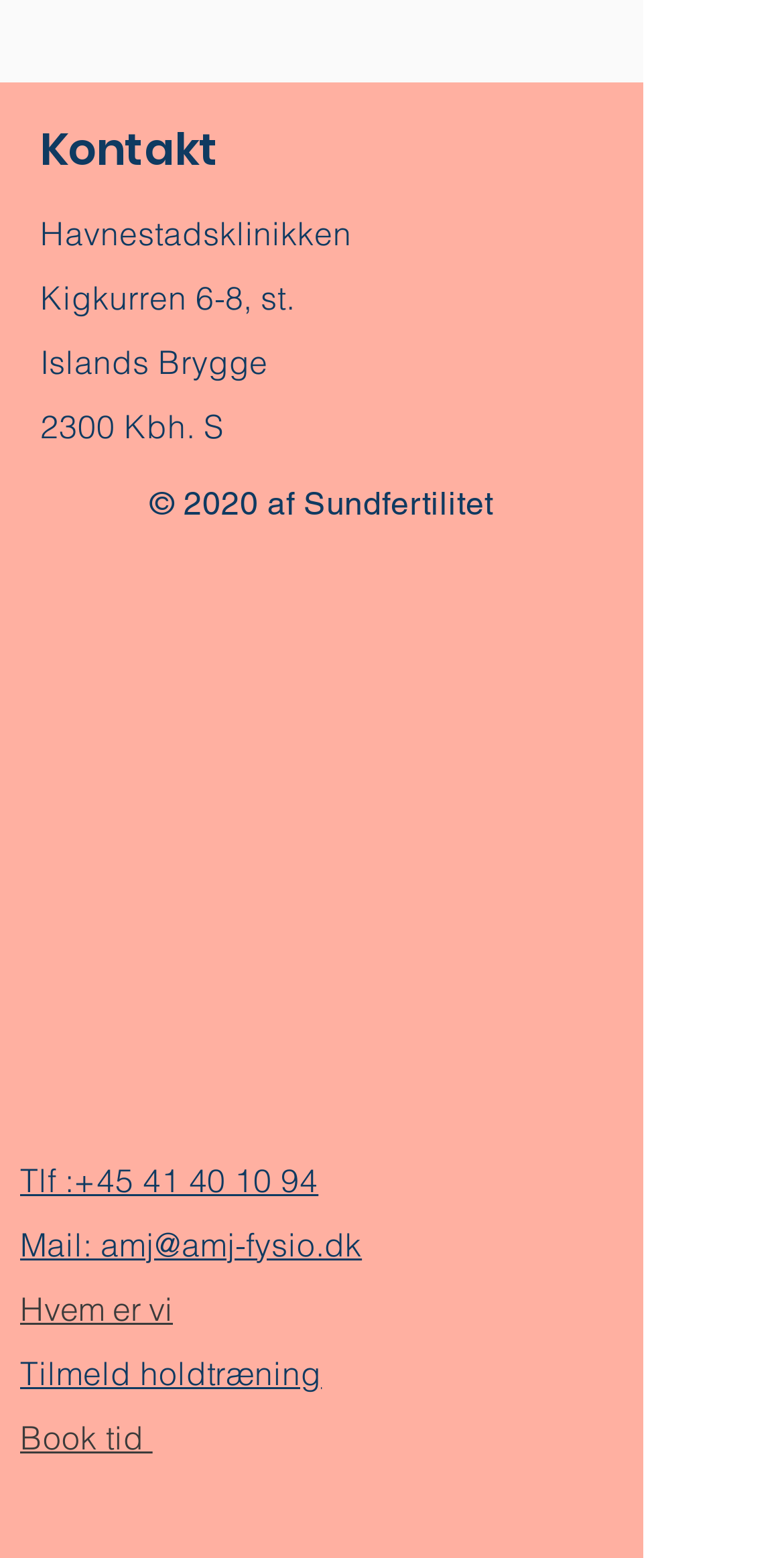Using the provided description Book tid, find the bounding box coordinates for the UI element. Provide the coordinates in (top-left x, top-left y, bottom-right x, bottom-right y) format, ensuring all values are between 0 and 1.

[0.026, 0.909, 0.195, 0.935]